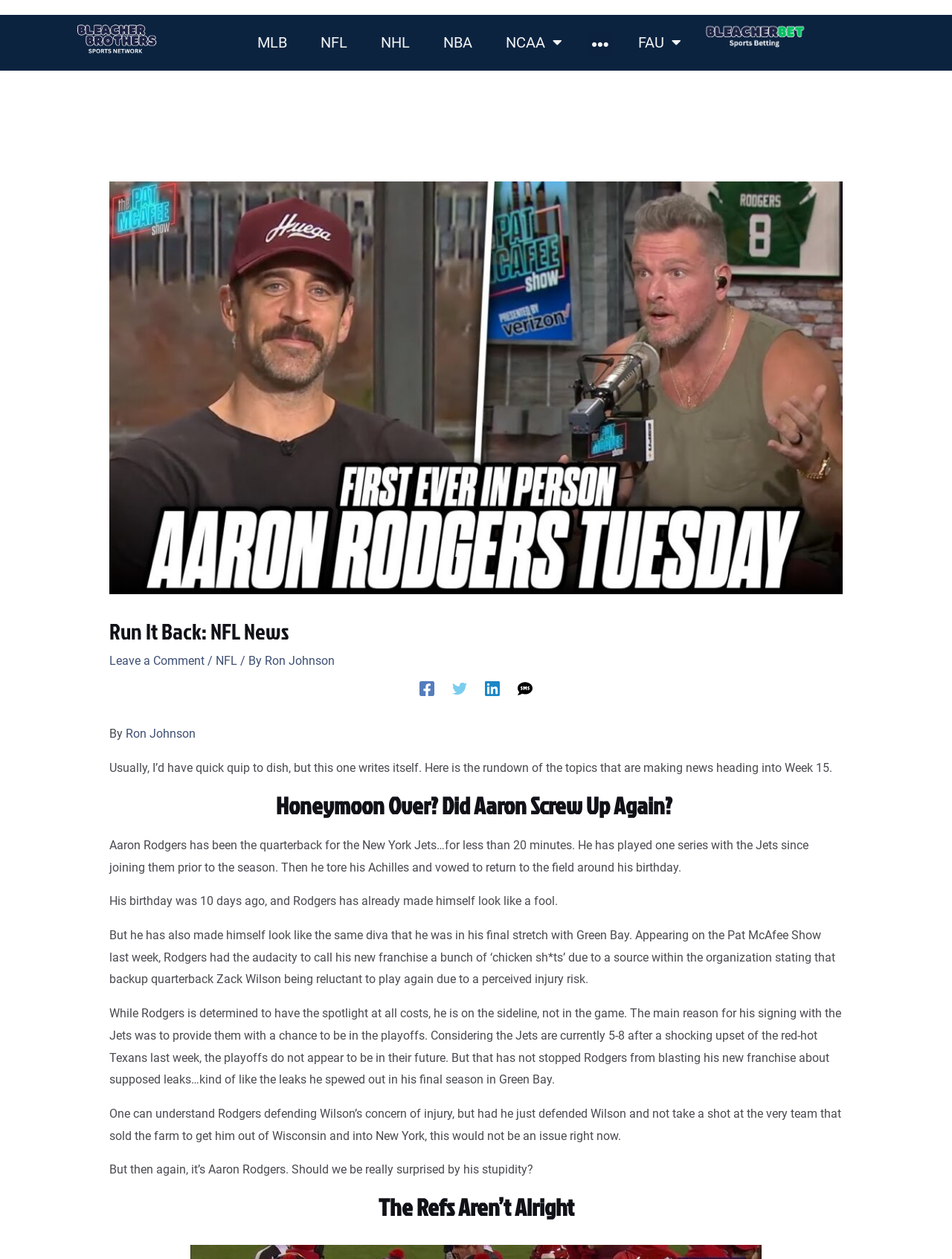Please find and generate the text of the main header of the webpage.

Run It Back: NFL News